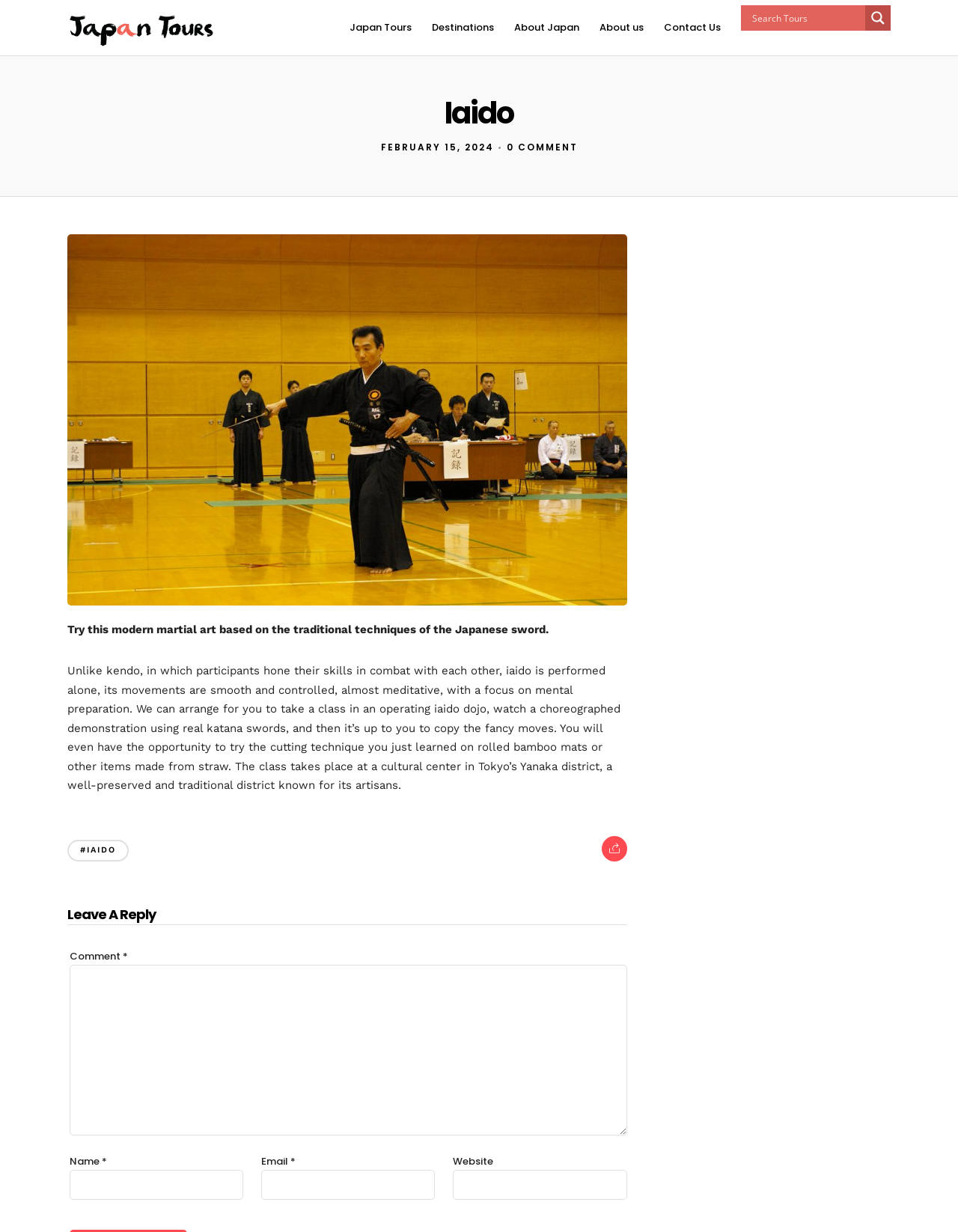Locate the bounding box coordinates of the element that needs to be clicked to carry out the instruction: "Click on Japan Tours". The coordinates should be given as four float numbers ranging from 0 to 1, i.e., [left, top, right, bottom].

[0.365, 0.0, 0.443, 0.045]